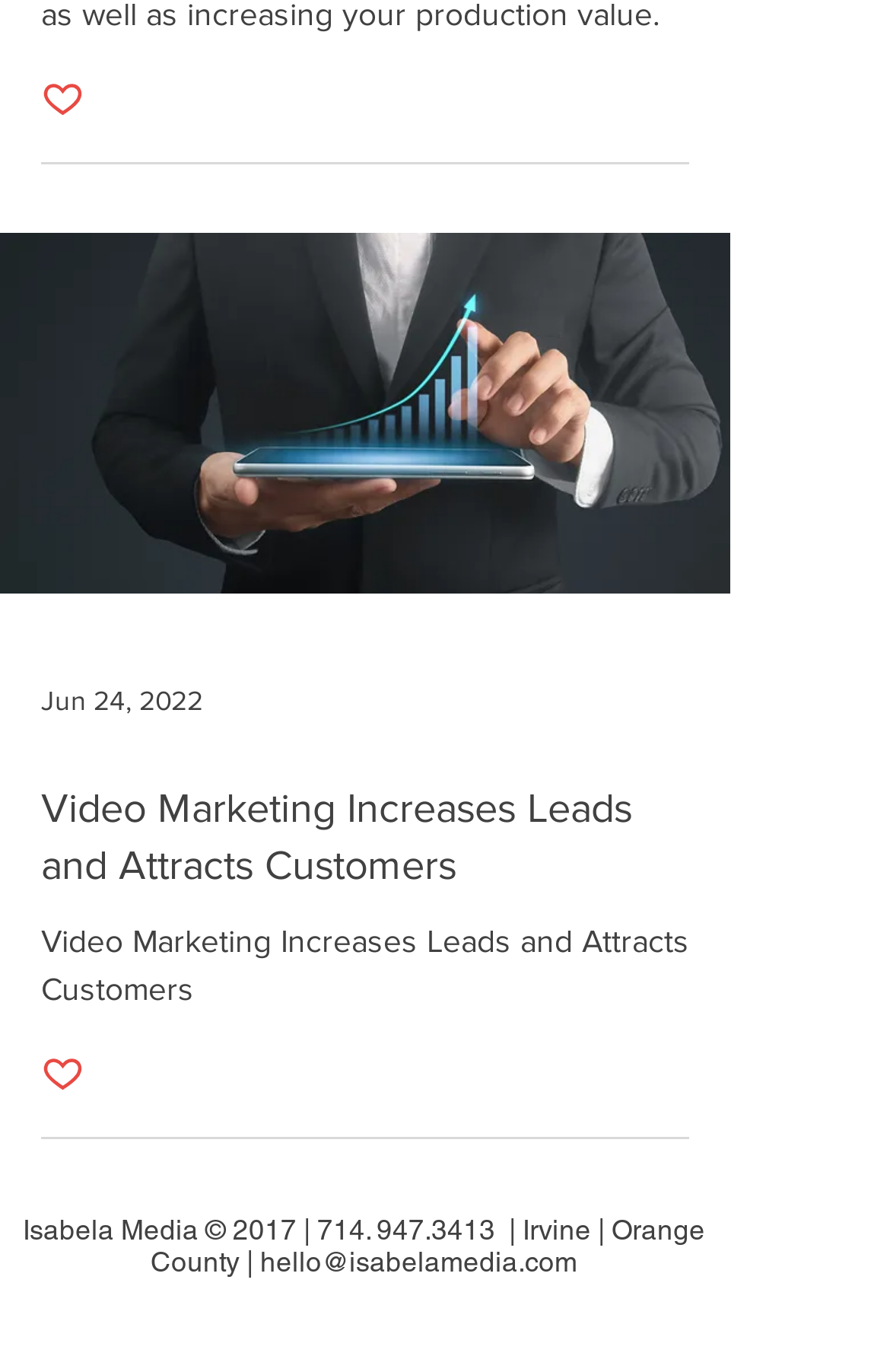Please provide the bounding box coordinates for the UI element as described: "714. 947.3413". The coordinates must be four floats between 0 and 1, represented as [left, top, right, bottom].

[0.356, 0.886, 0.556, 0.909]